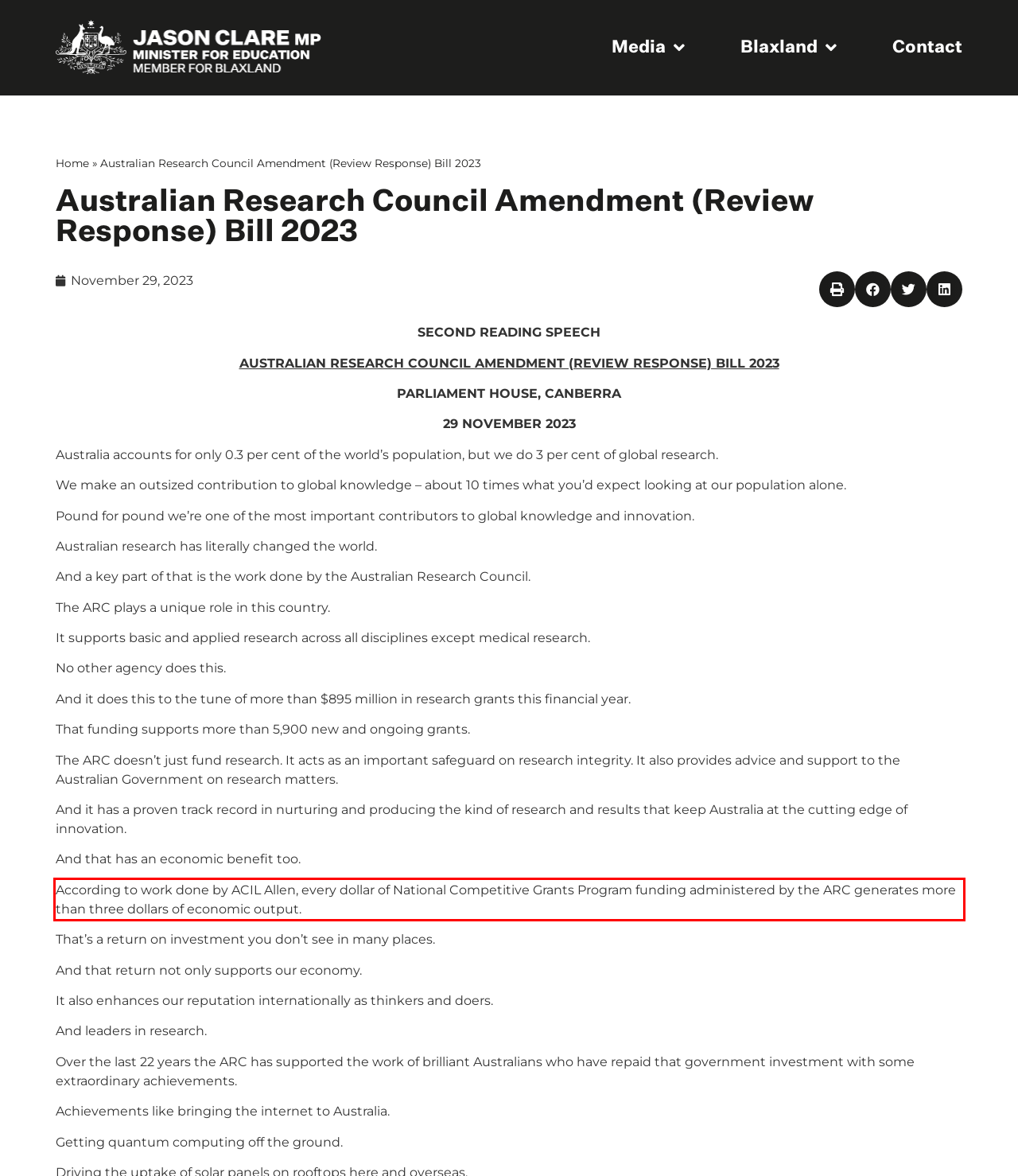You are provided with a screenshot of a webpage containing a red bounding box. Please extract the text enclosed by this red bounding box.

According to work done by ACIL Allen, every dollar of National Competitive Grants Program funding administered by the ARC generates more than three dollars of economic output.